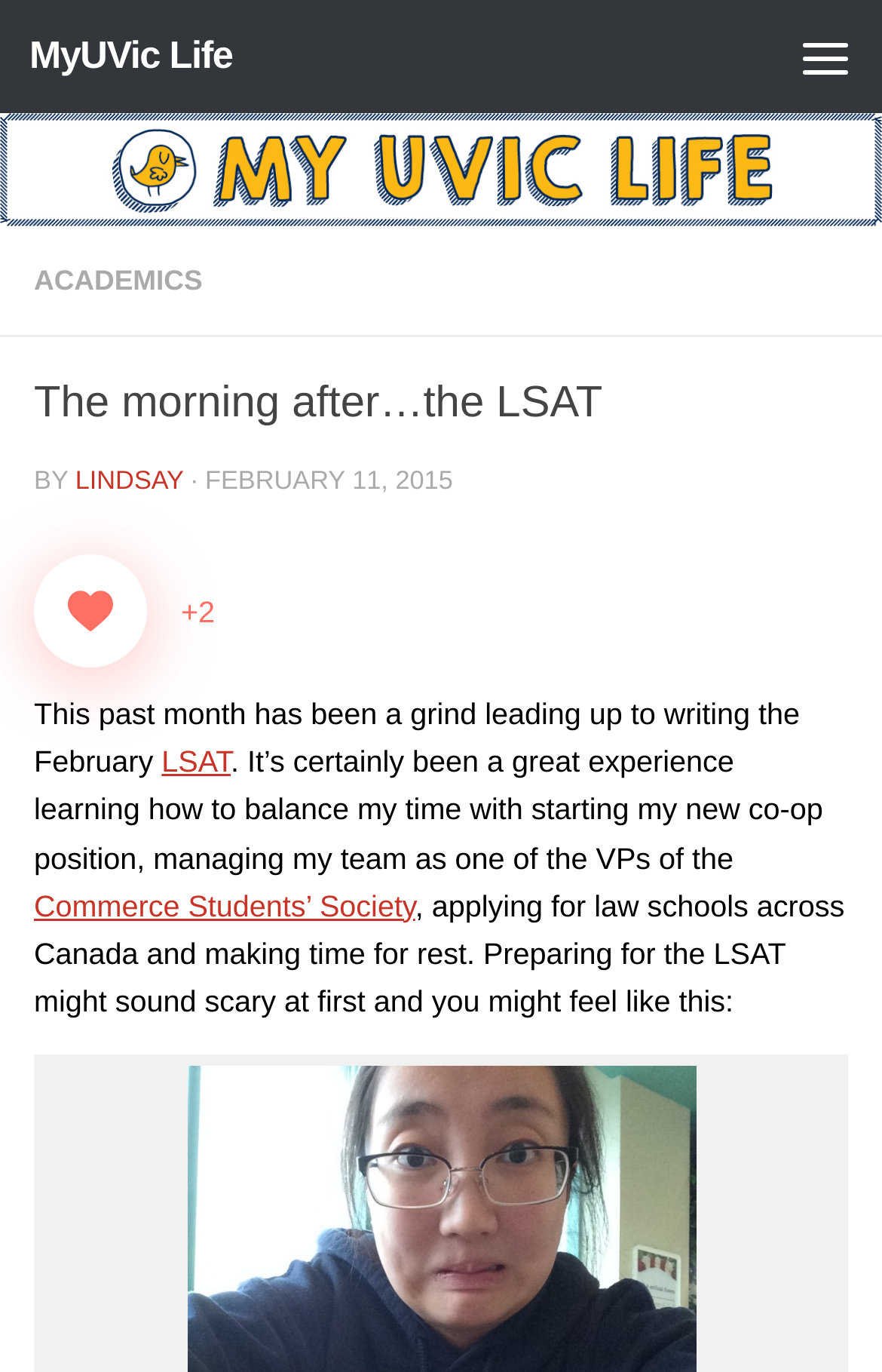What is the blogger preparing for?
Analyze the screenshot and provide a detailed answer to the question.

The blogger is preparing for the LSAT, which is a standardized test required for law school admission. This can be inferred from the text 'Preparing for the LSAT might sound scary at first and you might feel like this:', which indicates that the blogger has been preparing for the LSAT.